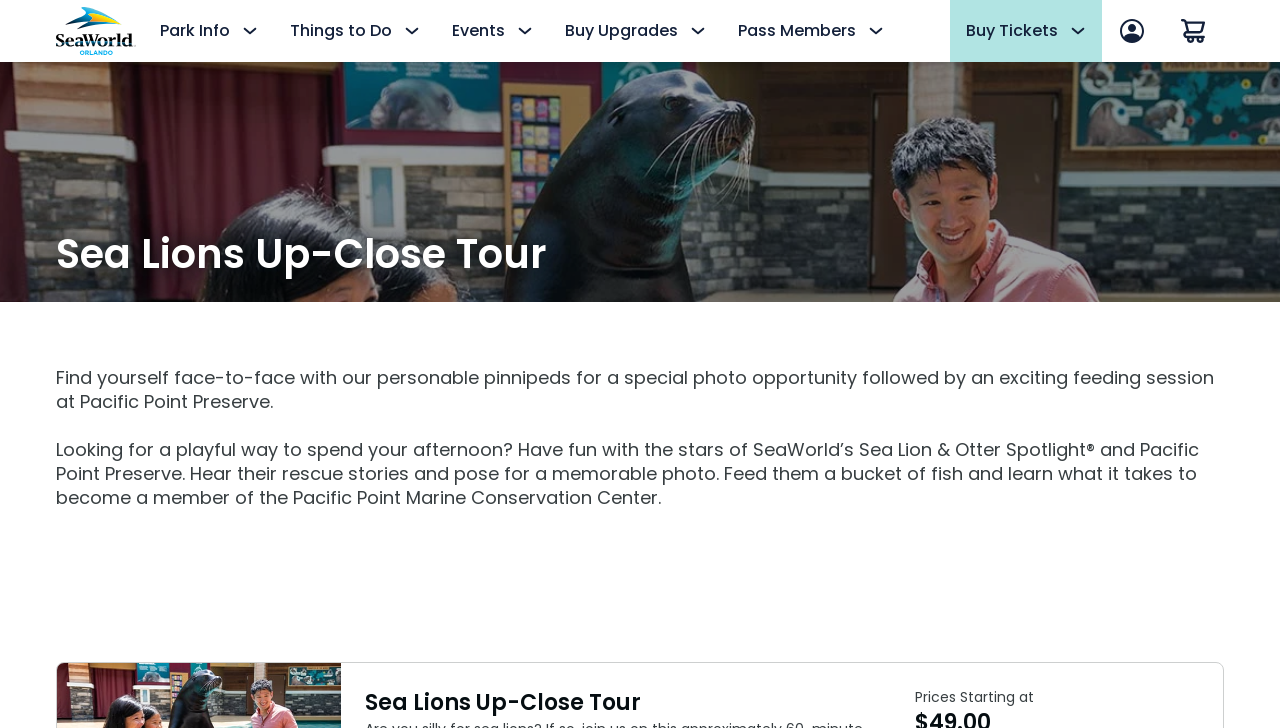Respond concisely with one word or phrase to the following query:
What is the name of the theme park?

SeaWorld Orlando